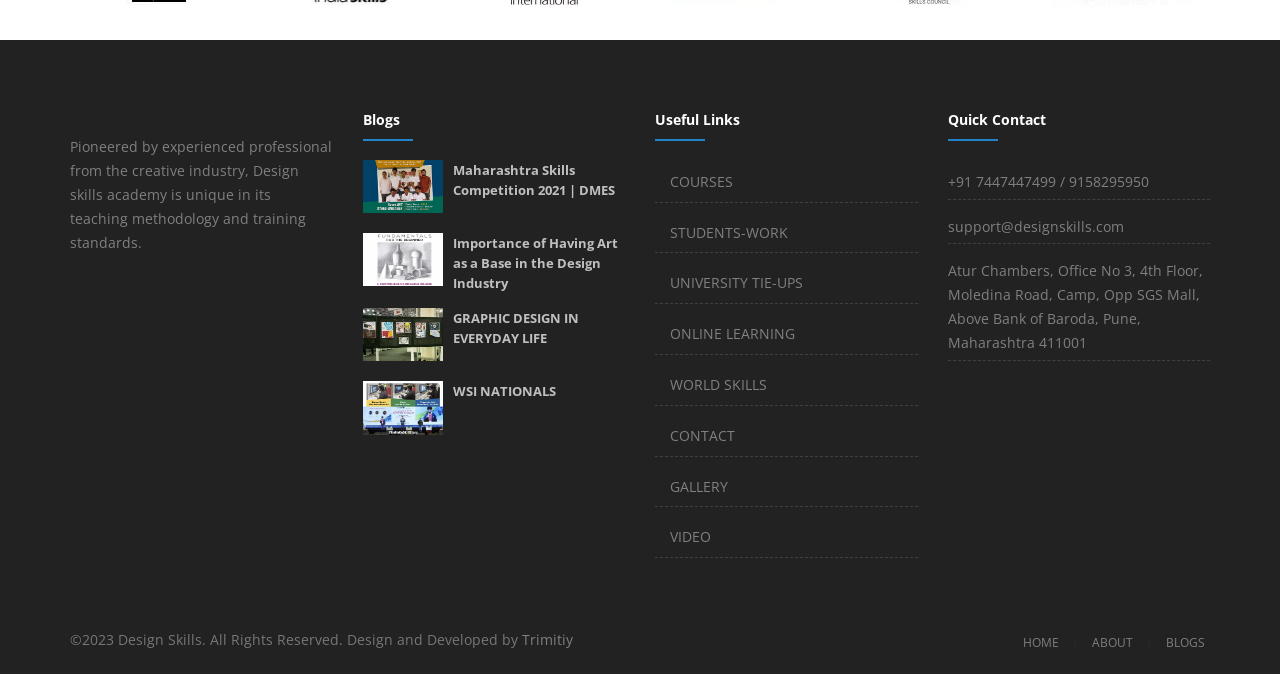How many links are listed under 'Useful Links'?
Based on the image content, provide your answer in one word or a short phrase.

7